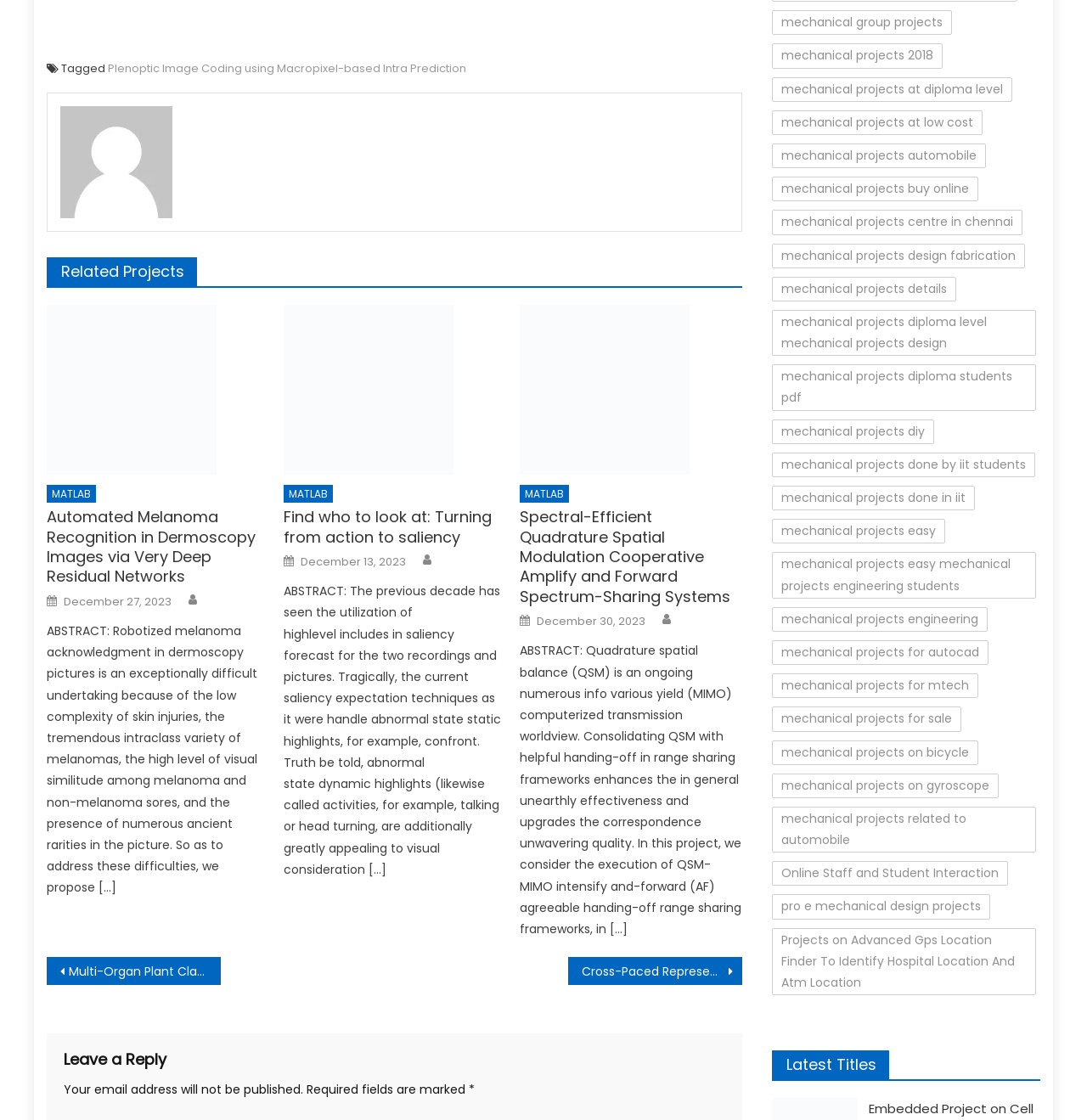Pinpoint the bounding box coordinates of the clickable area necessary to execute the following instruction: "View 'Automated Melanoma Recognition in Dermoscopy Images via Very Deep Residual Networks'". The coordinates should be given as four float numbers between 0 and 1, namely [left, top, right, bottom].

[0.043, 0.272, 0.248, 0.424]